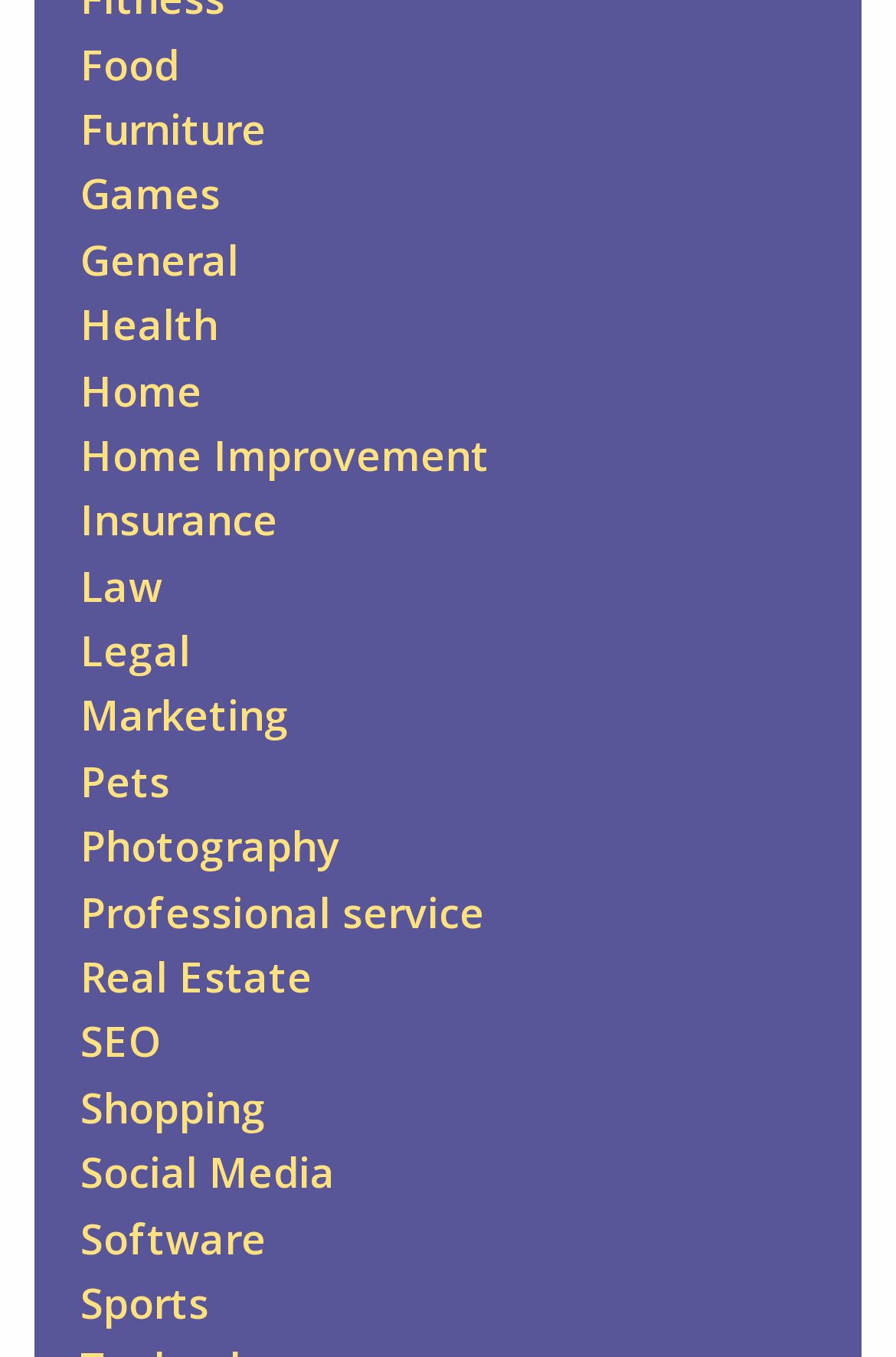Given the description "Social Media", provide the bounding box coordinates of the corresponding UI element.

[0.09, 0.843, 0.374, 0.884]